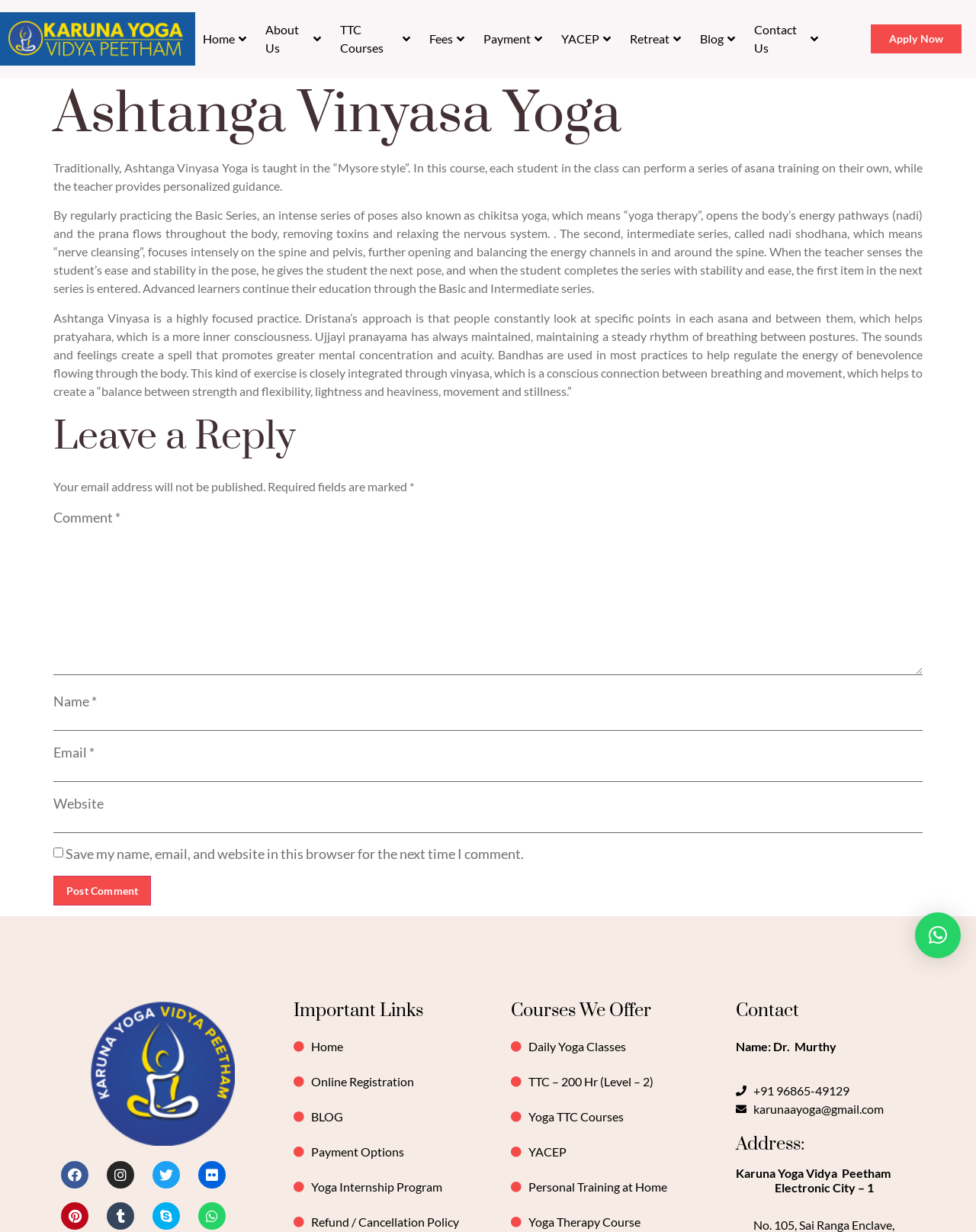Identify the bounding box coordinates for the region of the element that should be clicked to carry out the instruction: "Fill in the 'Comment' field". The bounding box coordinates should be four float numbers between 0 and 1, i.e., [left, top, right, bottom].

[0.055, 0.429, 0.945, 0.548]